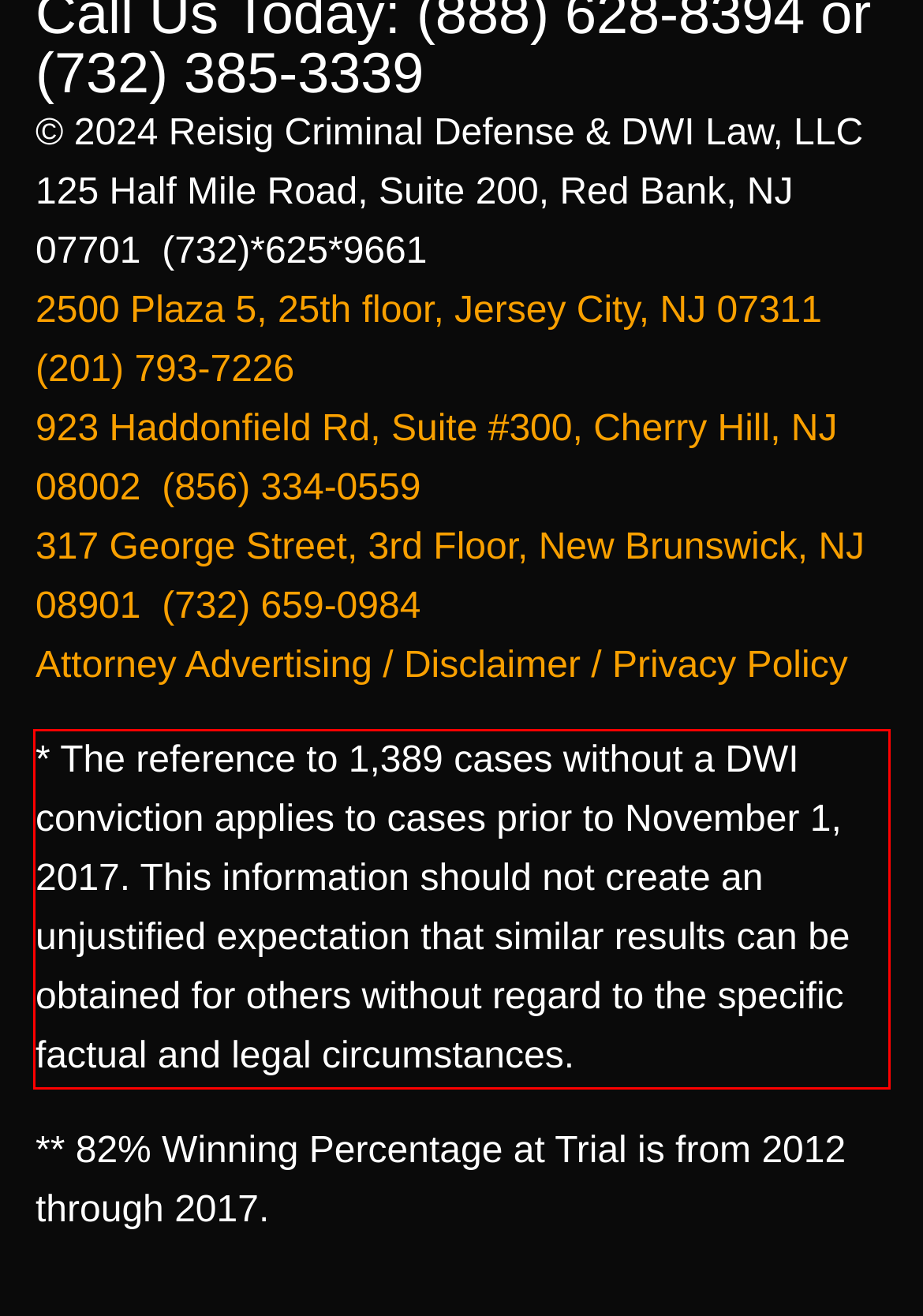By examining the provided screenshot of a webpage, recognize the text within the red bounding box and generate its text content.

* The reference to 1,389 cases without a DWI conviction applies to cases prior to November 1, 2017. This information should not create an unjustified expectation that similar results can be obtained for others without regard to the specific factual and legal circumstances.